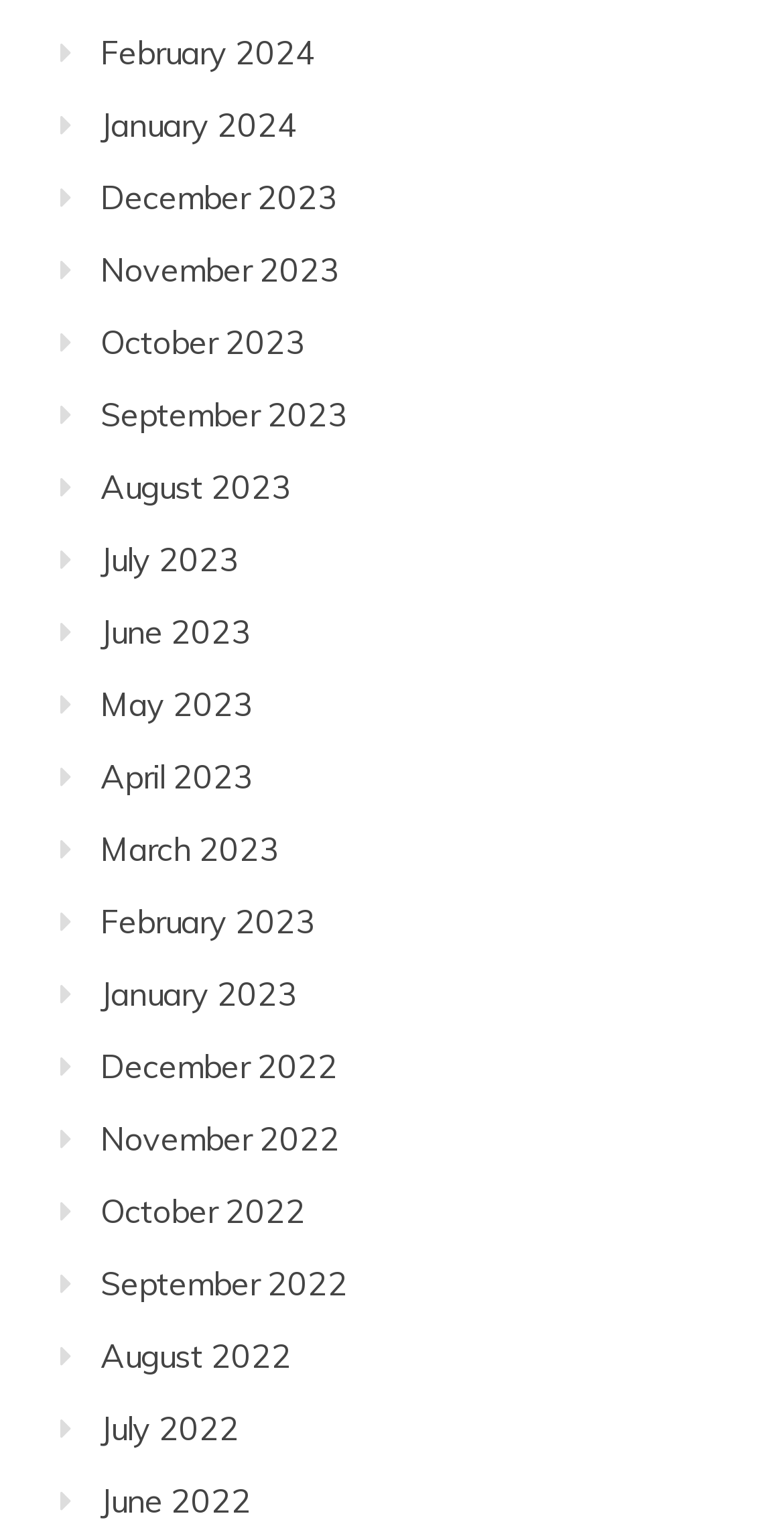Please specify the bounding box coordinates of the clickable region to carry out the following instruction: "check June 2022". The coordinates should be four float numbers between 0 and 1, in the format [left, top, right, bottom].

[0.128, 0.973, 0.321, 1.0]